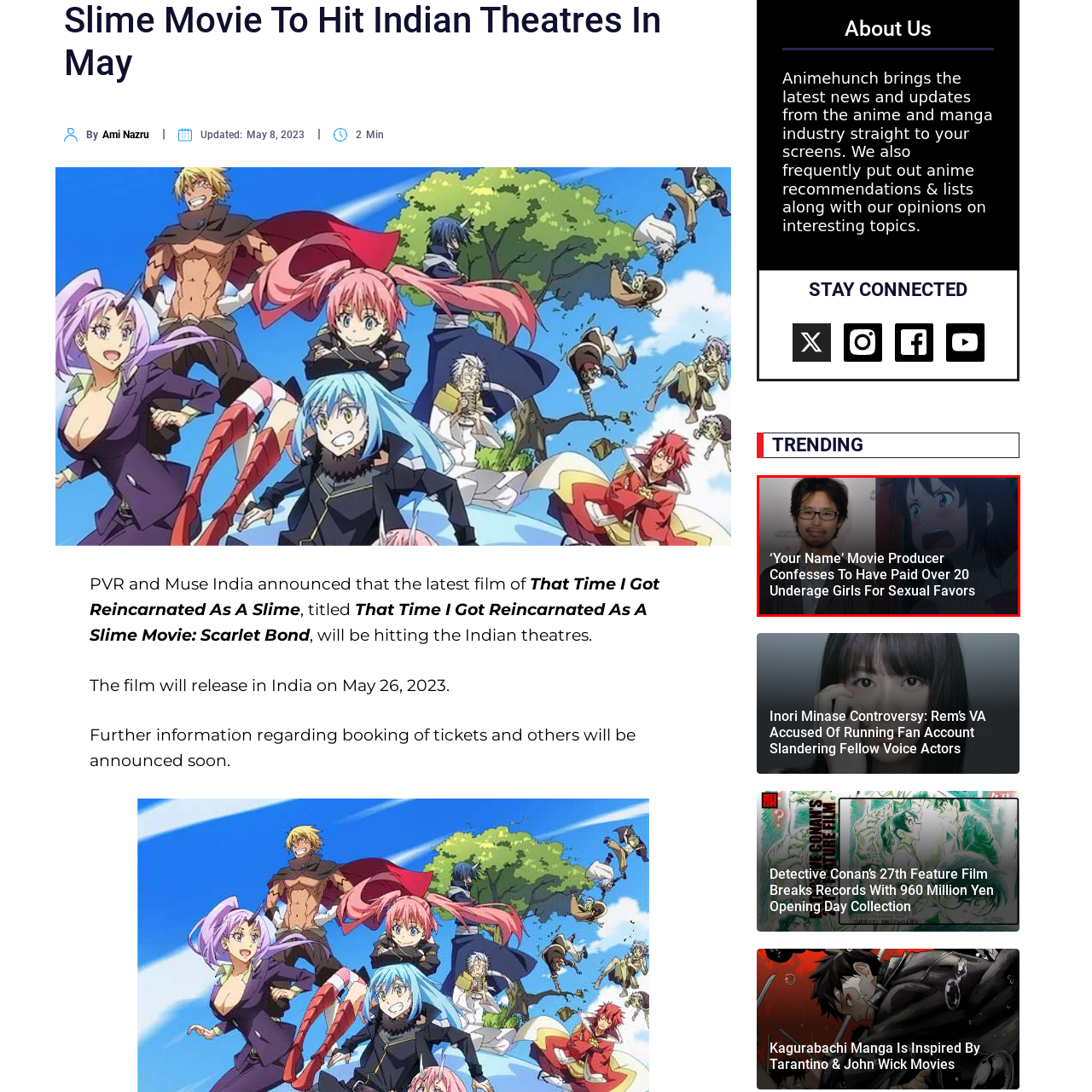What is the anime film mentioned in the headline?
Focus on the area within the red boundary in the image and answer the question with one word or a short phrase.

Your Name